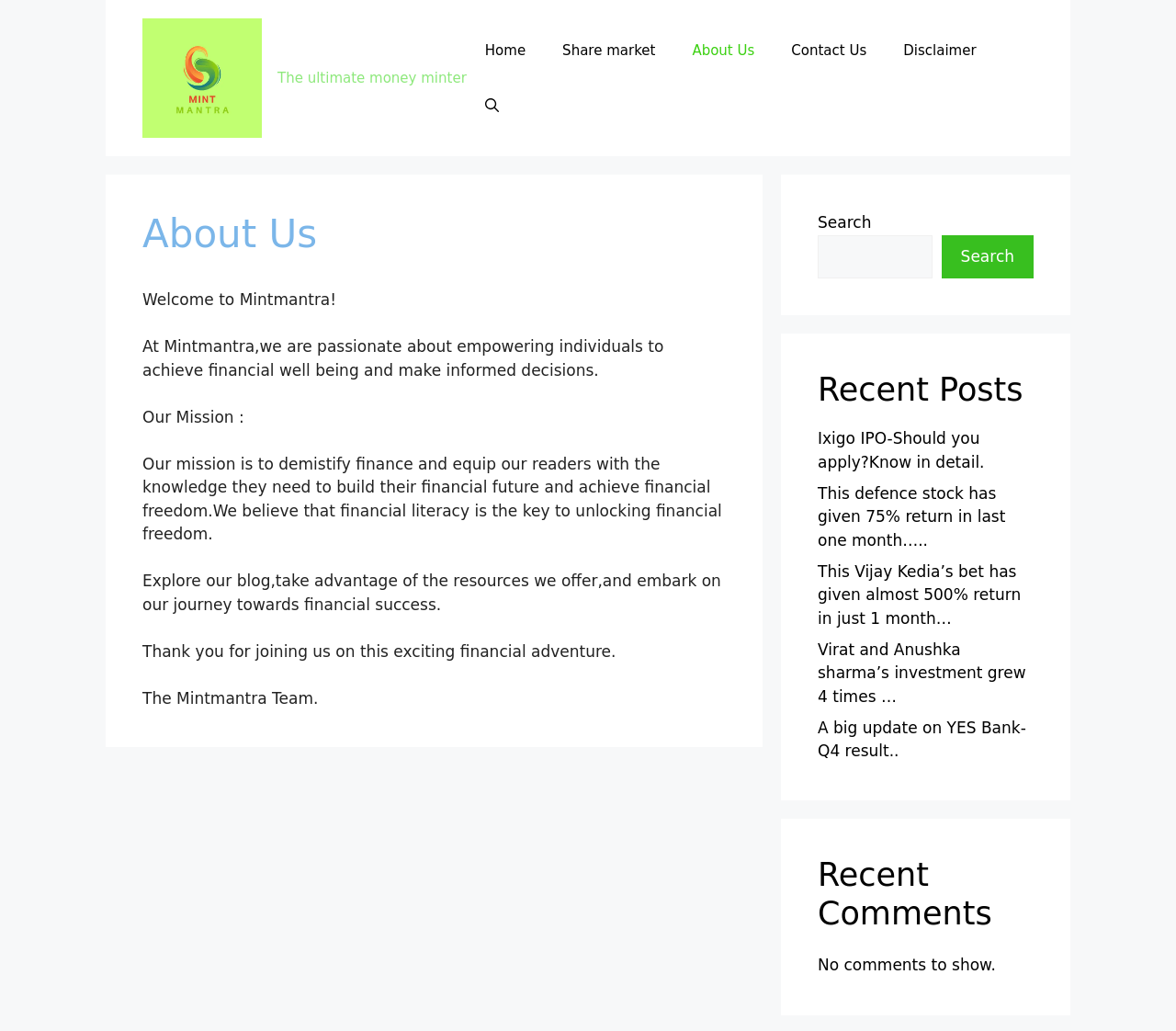Locate the bounding box coordinates of the area you need to click to fulfill this instruction: 'Read the 'About Us' article'. The coordinates must be in the form of four float numbers ranging from 0 to 1: [left, top, right, bottom].

[0.121, 0.205, 0.617, 0.25]